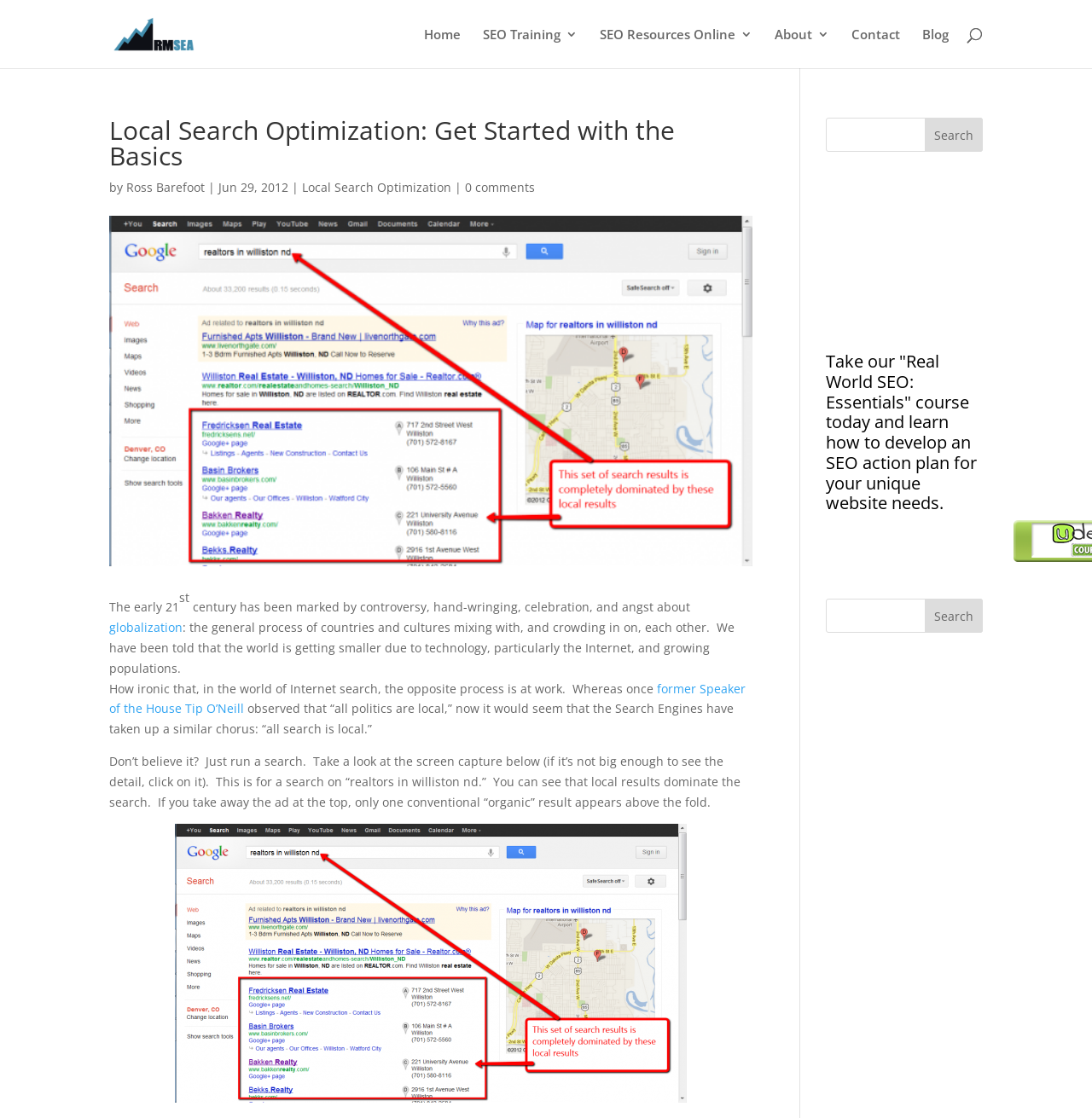Carefully examine the image and provide an in-depth answer to the question: What is the name of the academy mentioned on the webpage?

The name of the academy can be found by looking at the top-left corner of the webpage, where the logo and name of the academy are displayed.